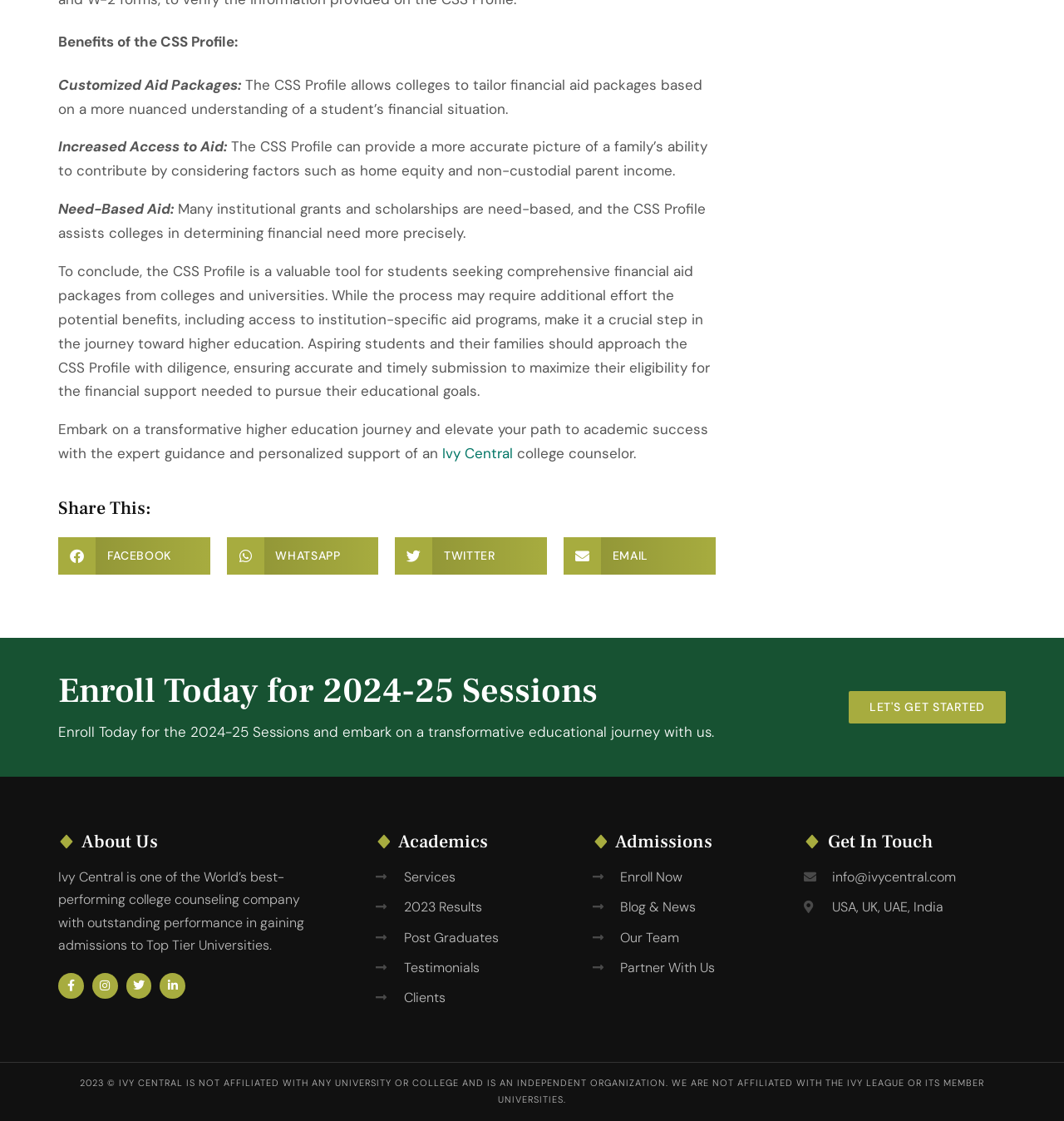Please answer the following question using a single word or phrase: 
What can students do to embark on a transformative higher education journey?

Enroll with Ivy Central